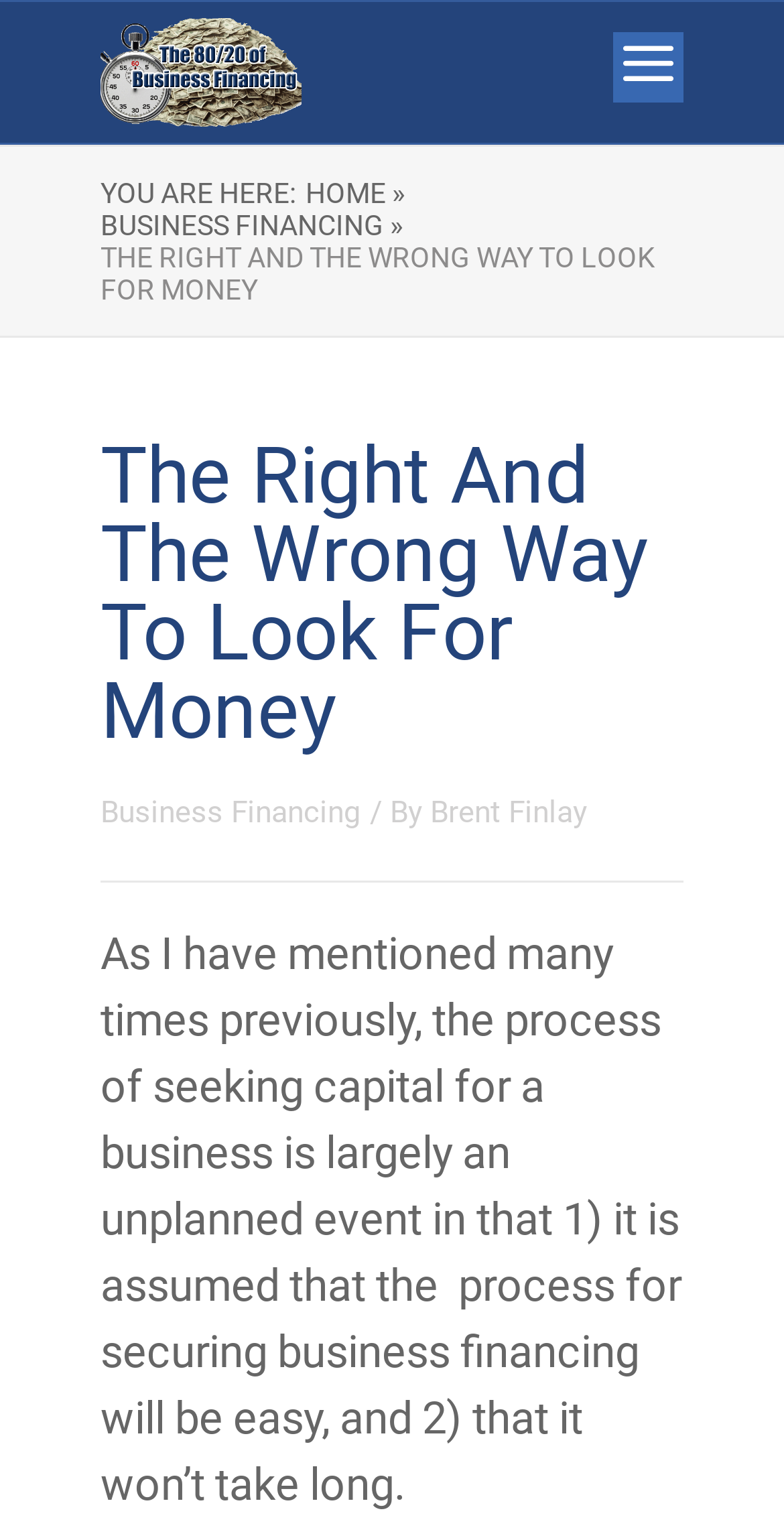Answer the question below with a single word or a brief phrase: 
What is the assumption about securing business financing?

It is easy and won't take long